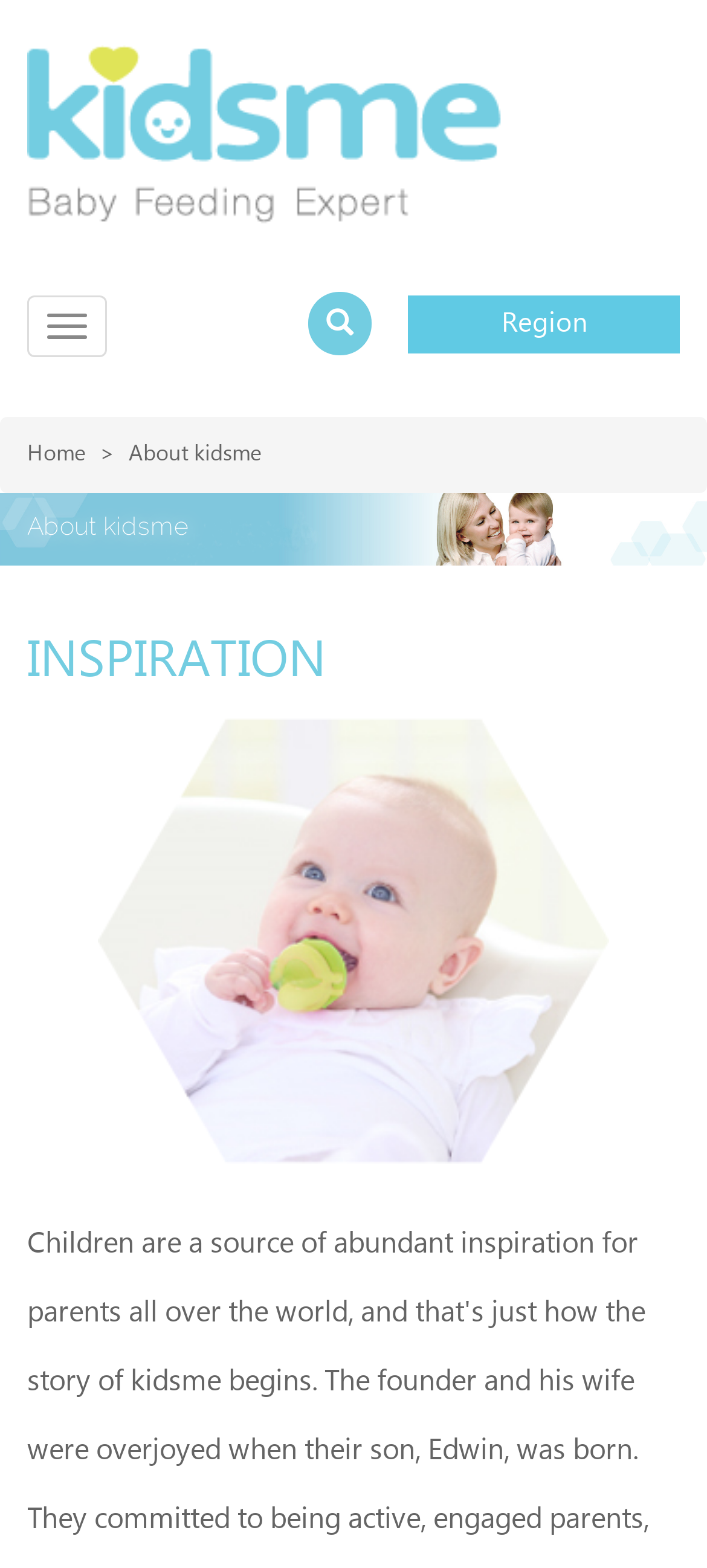What is the purpose of the button with the text 'Toggle navigation'?
Answer the question based on the image using a single word or a brief phrase.

To toggle navigation